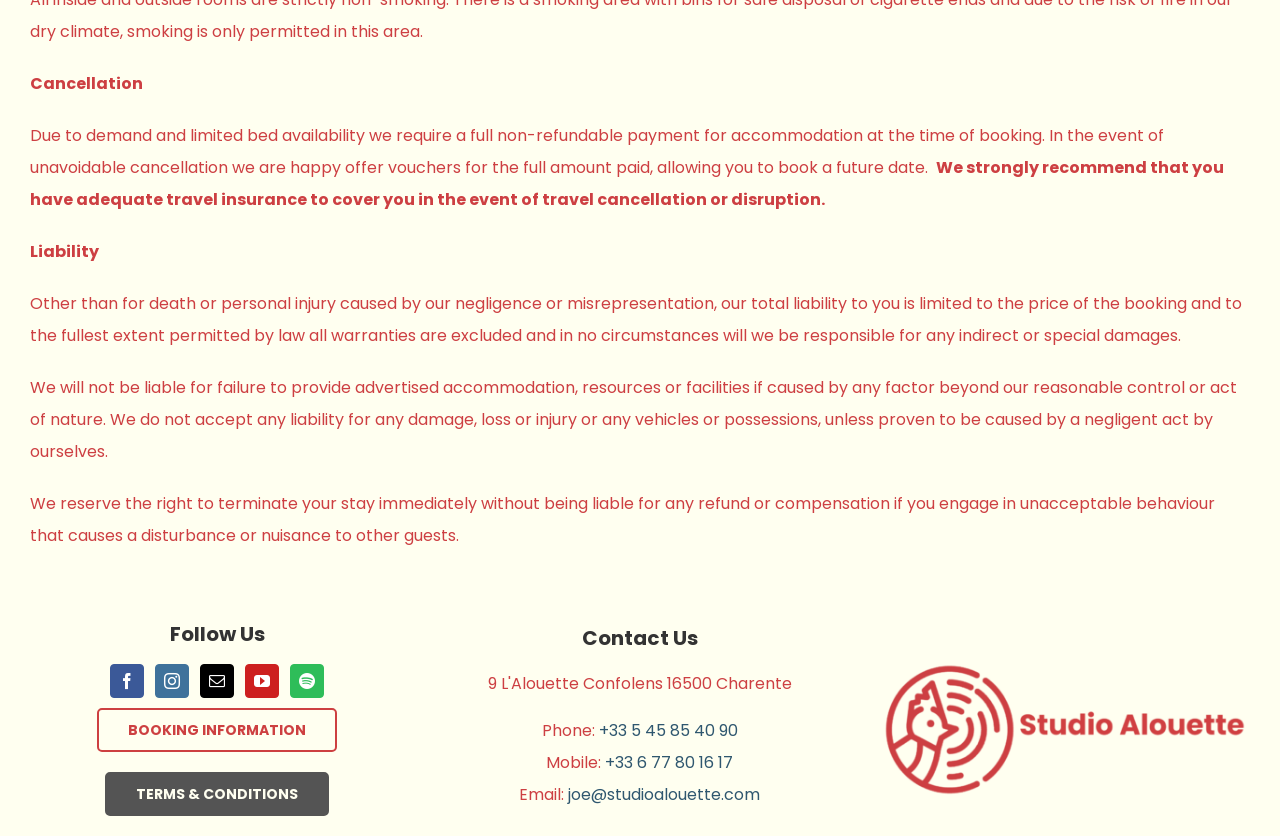Given the following UI element description: "Go to Top", find the bounding box coordinates in the webpage screenshot.

[0.904, 0.724, 0.941, 0.766]